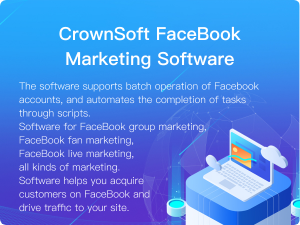What is the primary goal of using the software?
Answer the question based on the image using a single word or a brief phrase.

Acquire customers